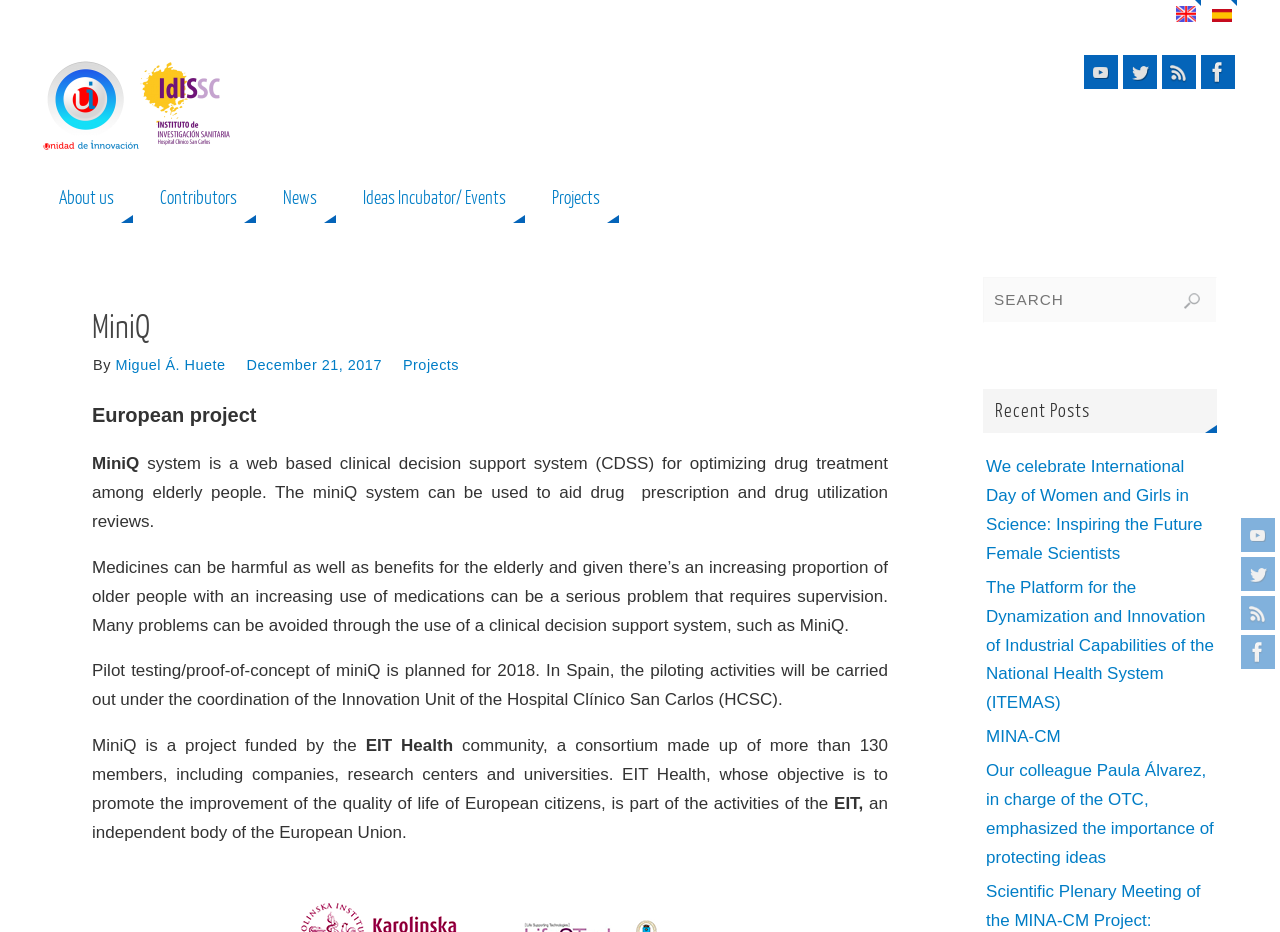Using floating point numbers between 0 and 1, provide the bounding box coordinates in the format (top-left x, top-left y, bottom-right x, bottom-right y). Locate the UI element described here: parent_node: Search for: name="s" placeholder="SEARCH"

[0.768, 0.297, 0.951, 0.346]